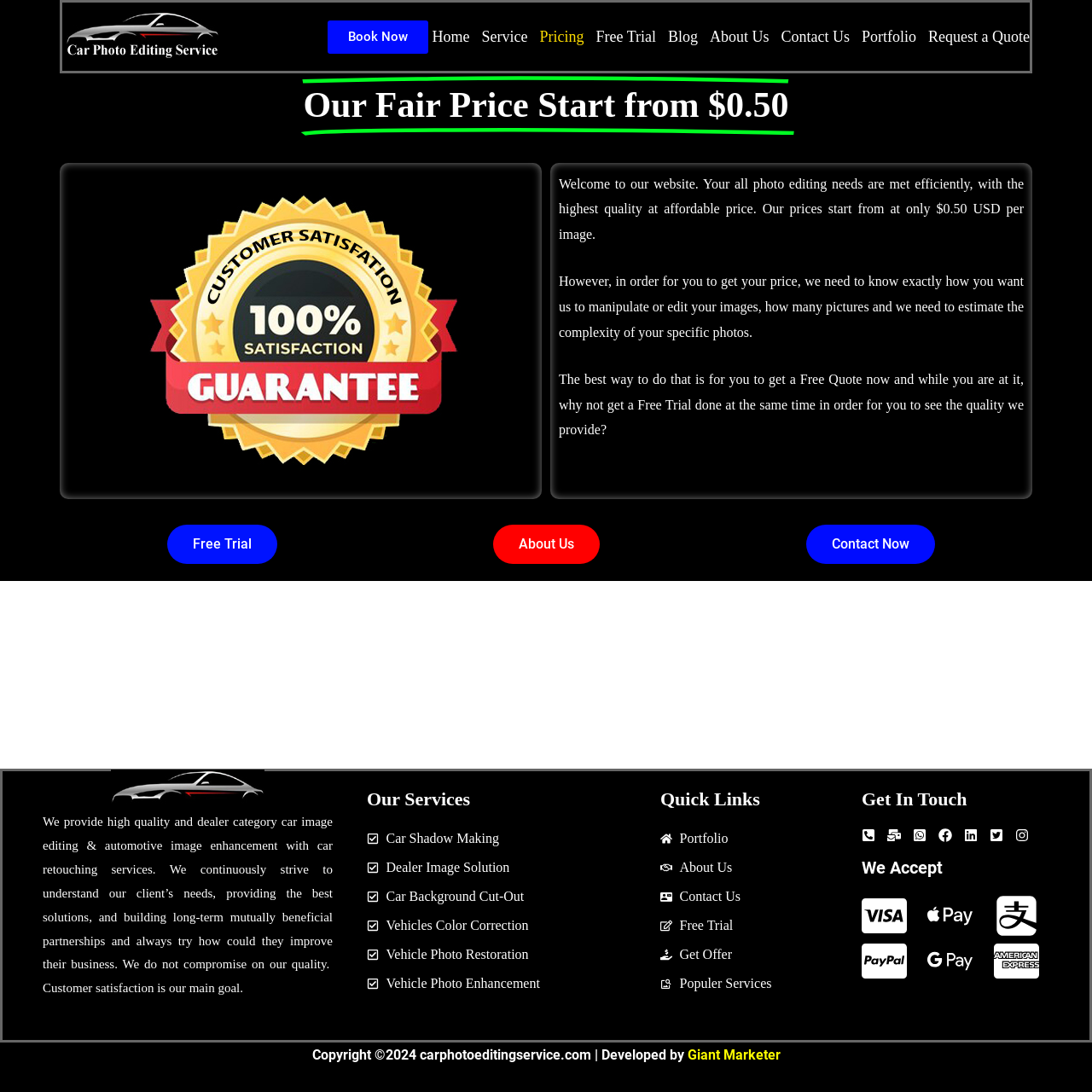Determine the bounding box coordinates of the clickable region to carry out the instruction: "Learn more about 'Car Shadow Making'".

[0.336, 0.758, 0.573, 0.777]